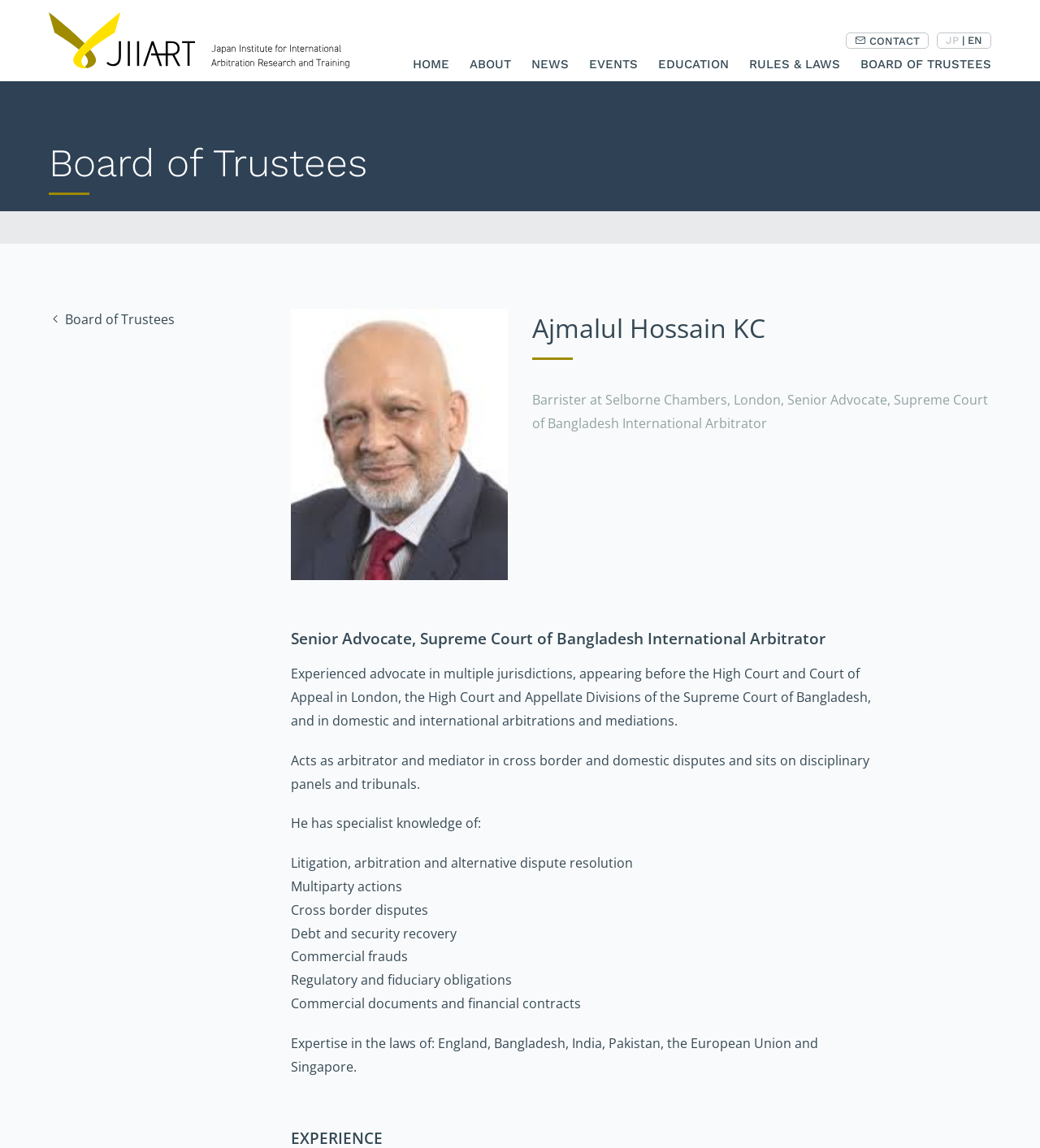What is the profession of Ajmalul Hossain KC?
Give a single word or phrase as your answer by examining the image.

Barrister